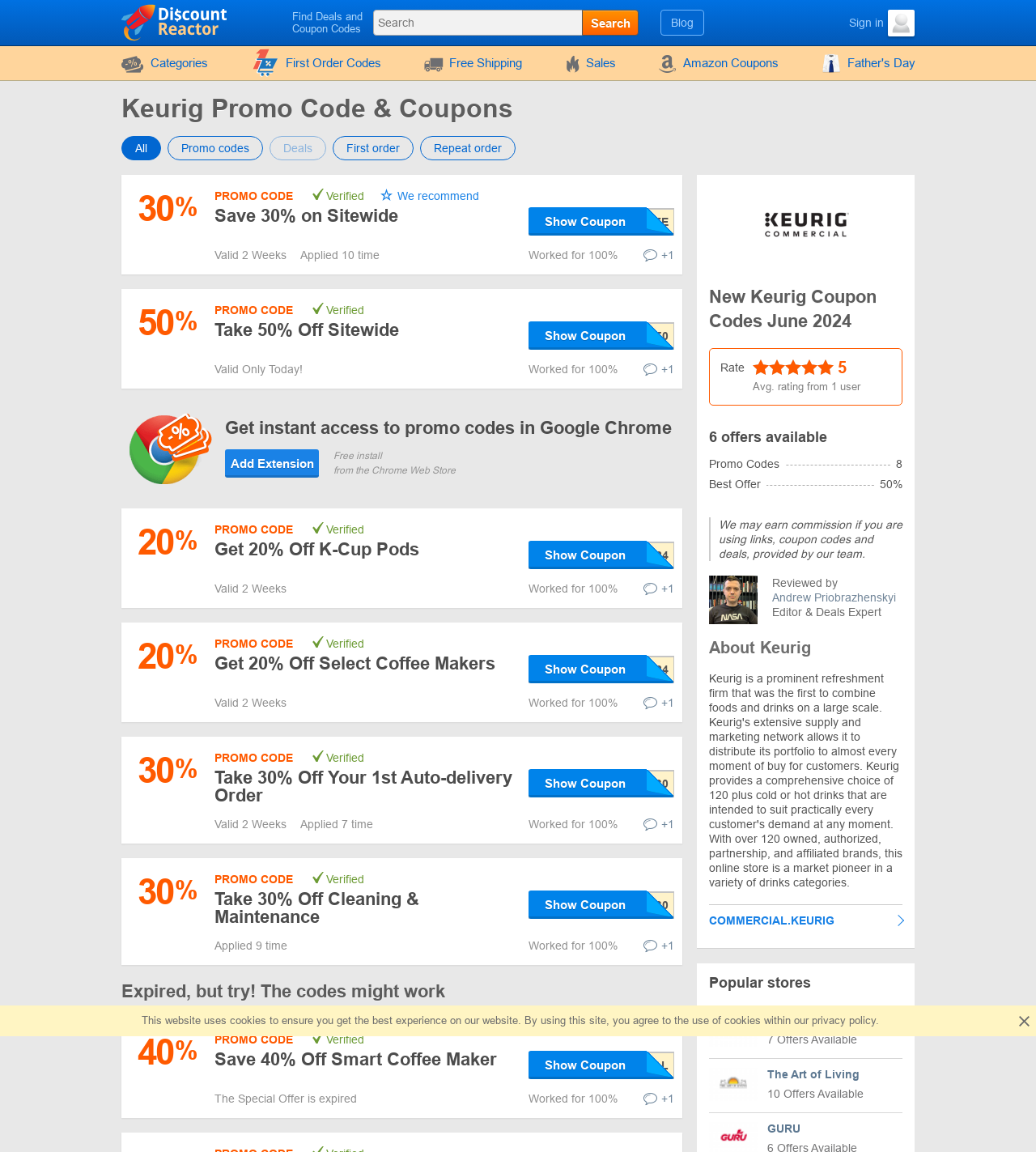Can you pinpoint the bounding box coordinates for the clickable element required for this instruction: "View blog"? The coordinates should be four float numbers between 0 and 1, i.e., [left, top, right, bottom].

[0.639, 0.009, 0.679, 0.03]